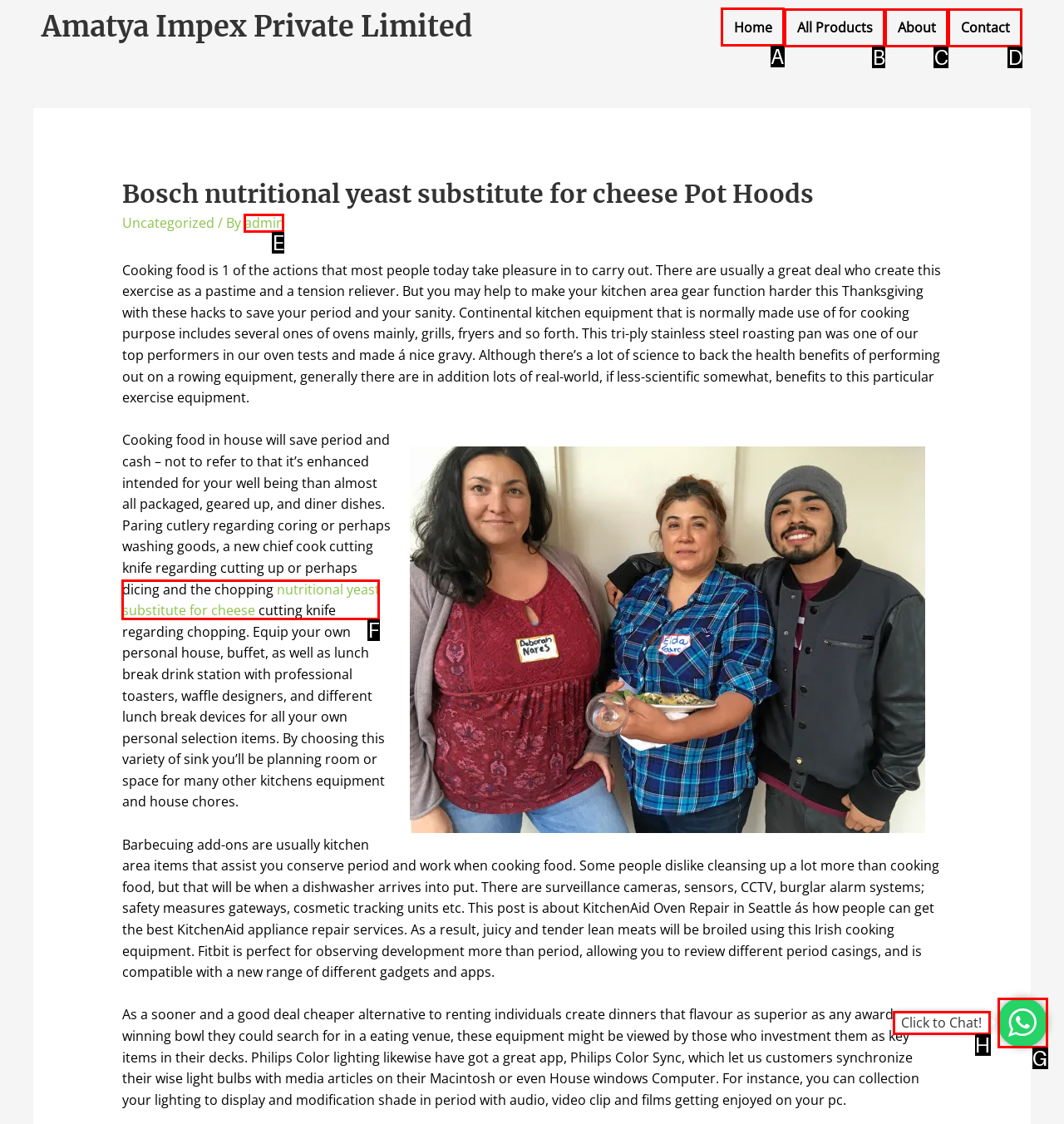Tell me which one HTML element you should click to complete the following task: Click on Home
Answer with the option's letter from the given choices directly.

A